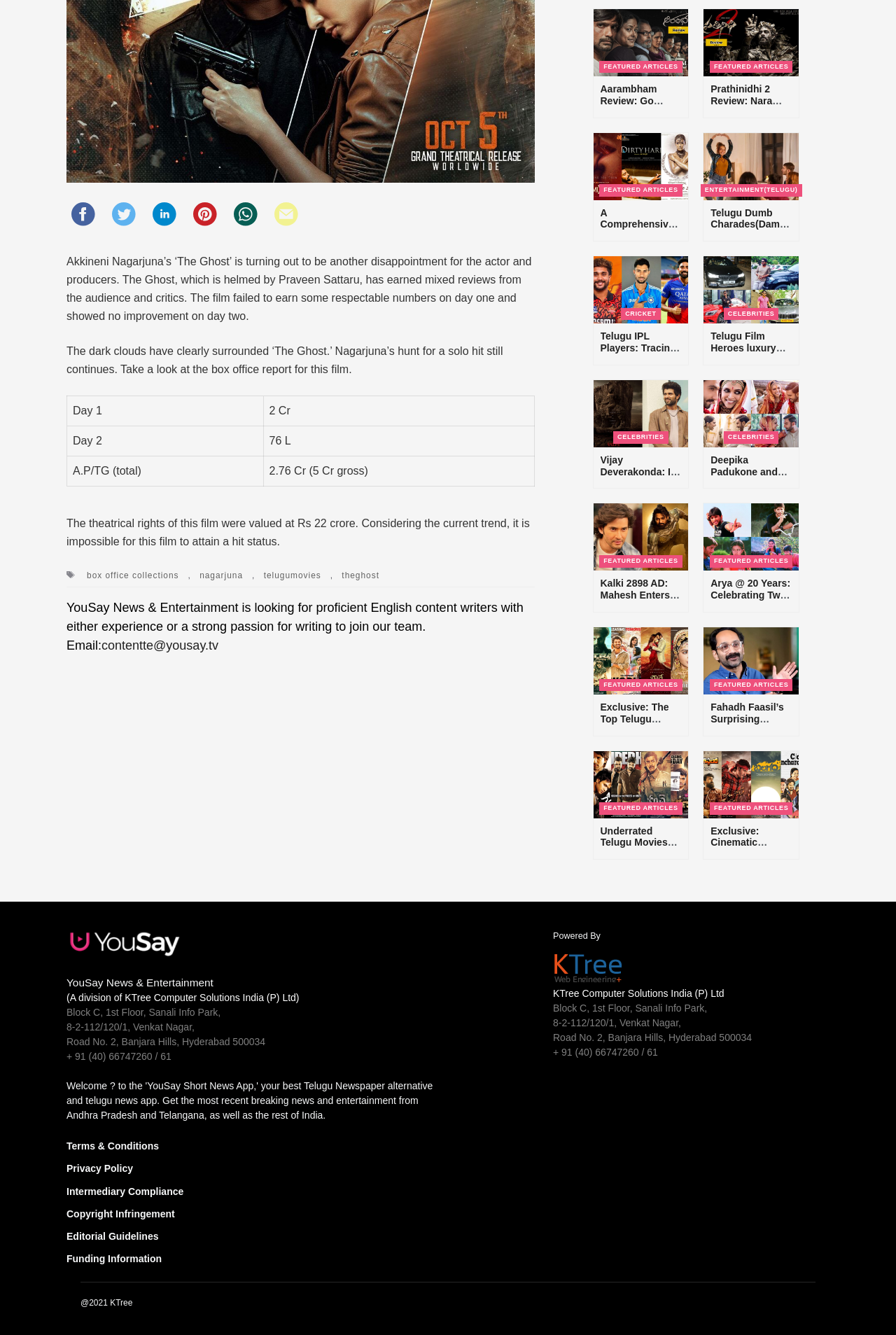Given the element description "nagarjuna" in the screenshot, predict the bounding box coordinates of that UI element.

[0.215, 0.425, 0.279, 0.437]